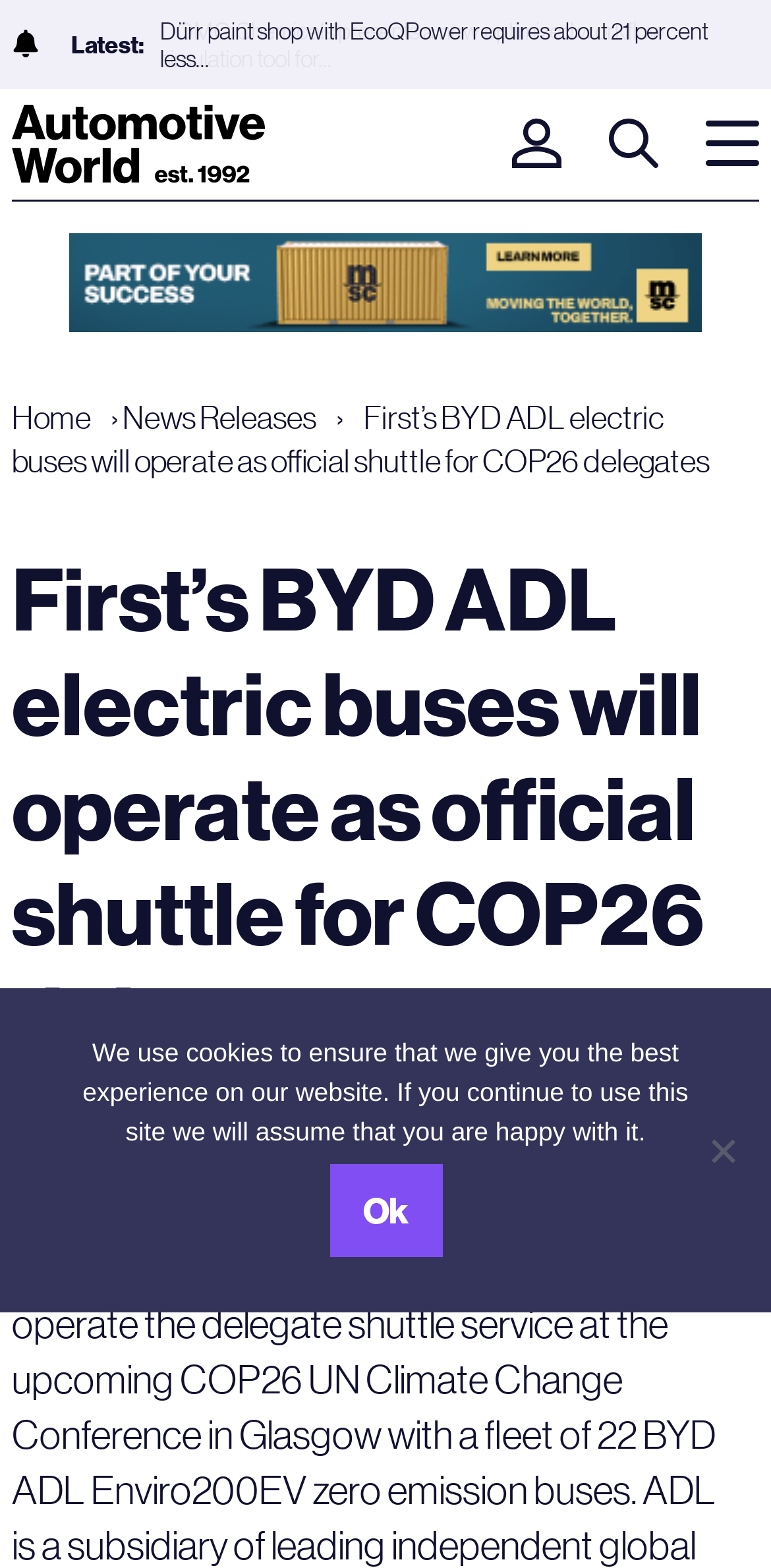Provide a single word or phrase to answer the given question: 
What is the purpose of the search box?

To search for news